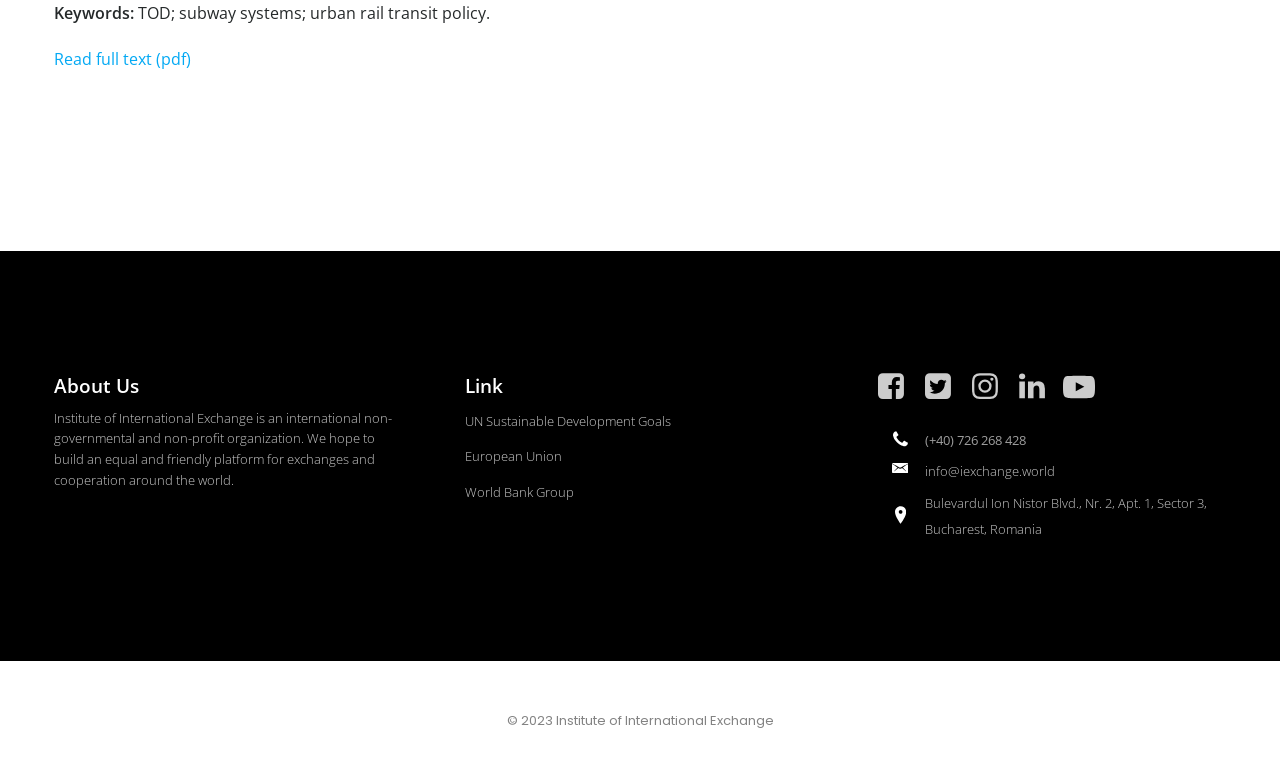From the webpage screenshot, predict the bounding box coordinates (top-left x, top-left y, bottom-right x, bottom-right y) for the UI element described here: UN Sustainable Development Goals

[0.363, 0.544, 0.524, 0.569]